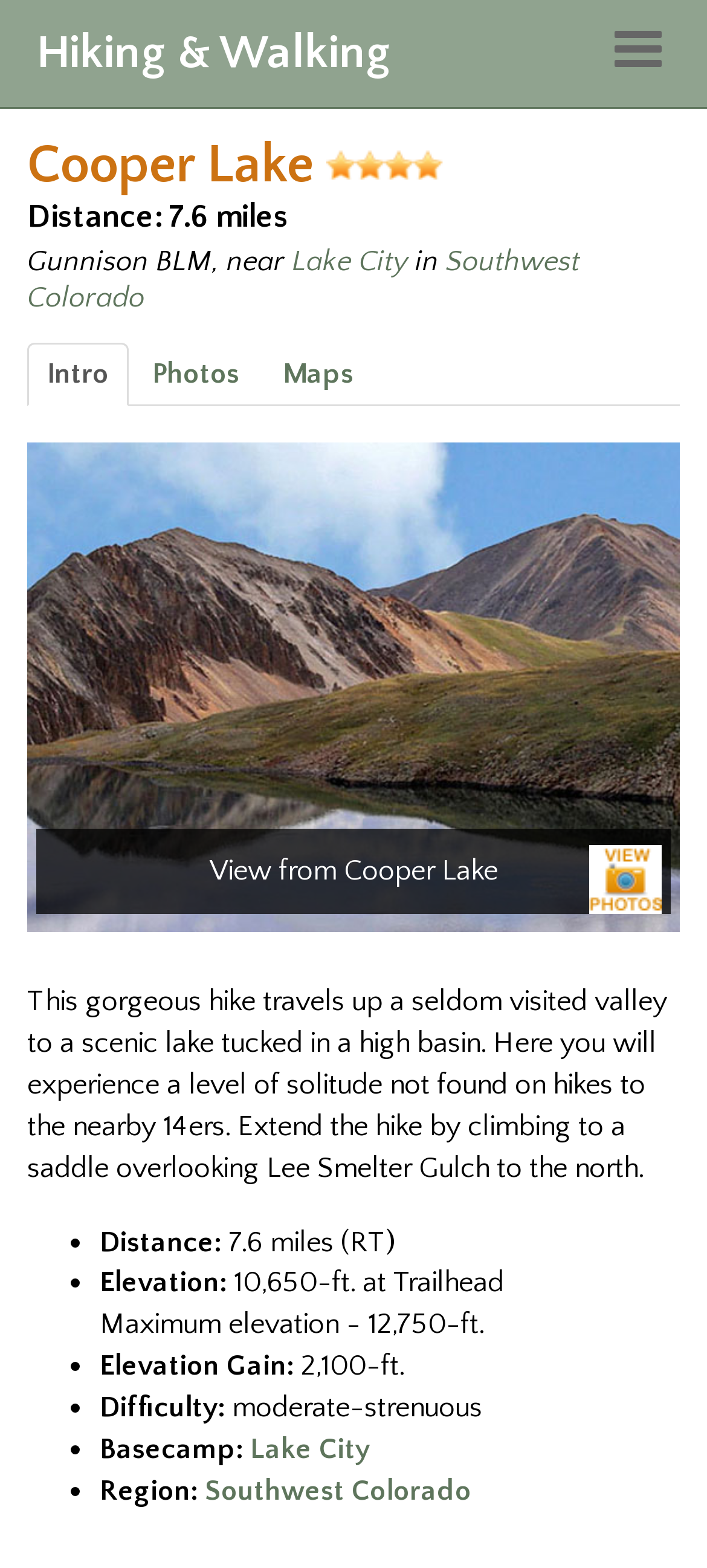Please specify the bounding box coordinates of the element that should be clicked to execute the given instruction: 'Explore maps of the trail'. Ensure the coordinates are four float numbers between 0 and 1, expressed as [left, top, right, bottom].

[0.372, 0.218, 0.528, 0.259]